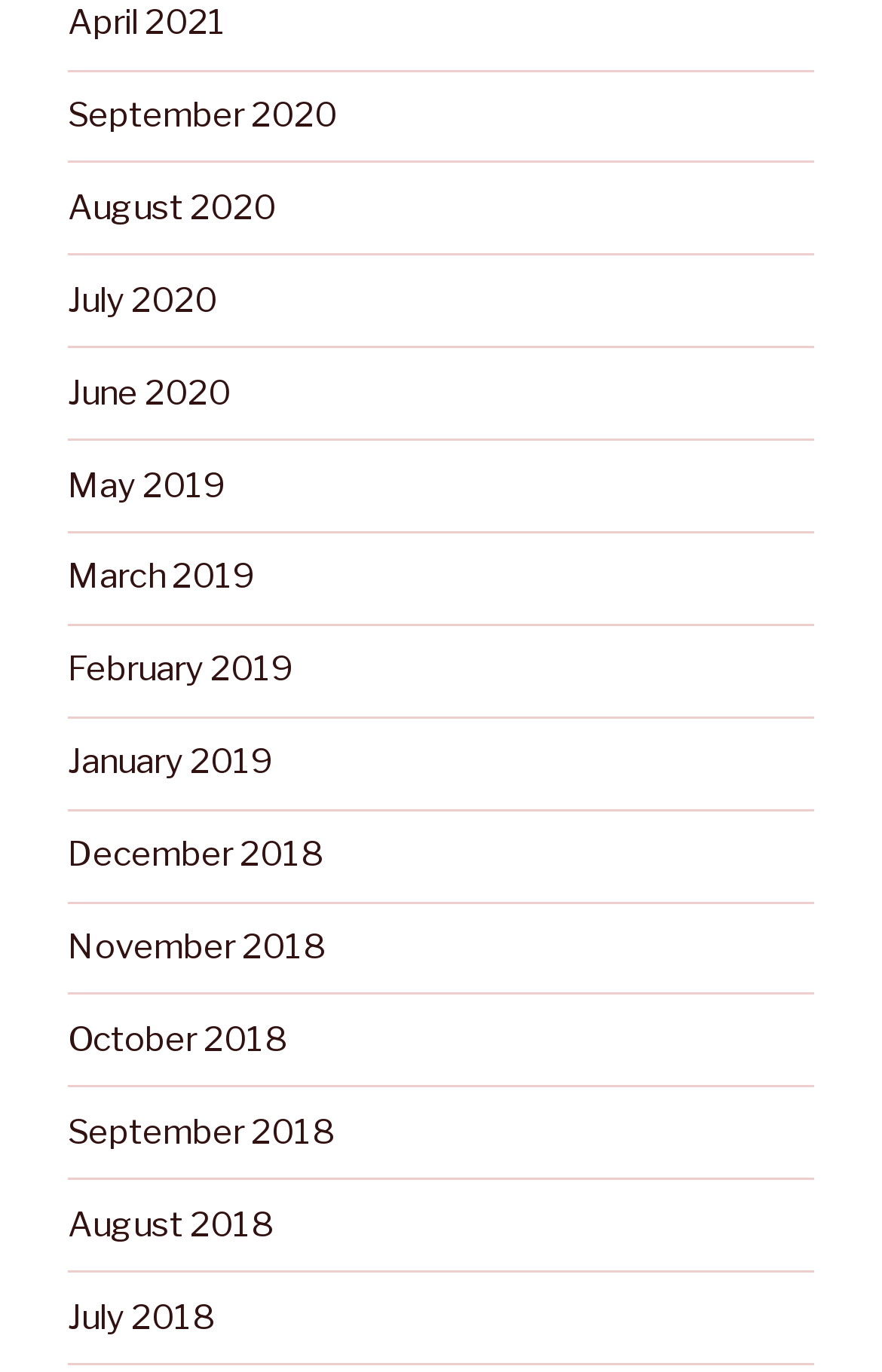Provide a short, one-word or phrase answer to the question below:
Are the links listed in chronological order?

Yes